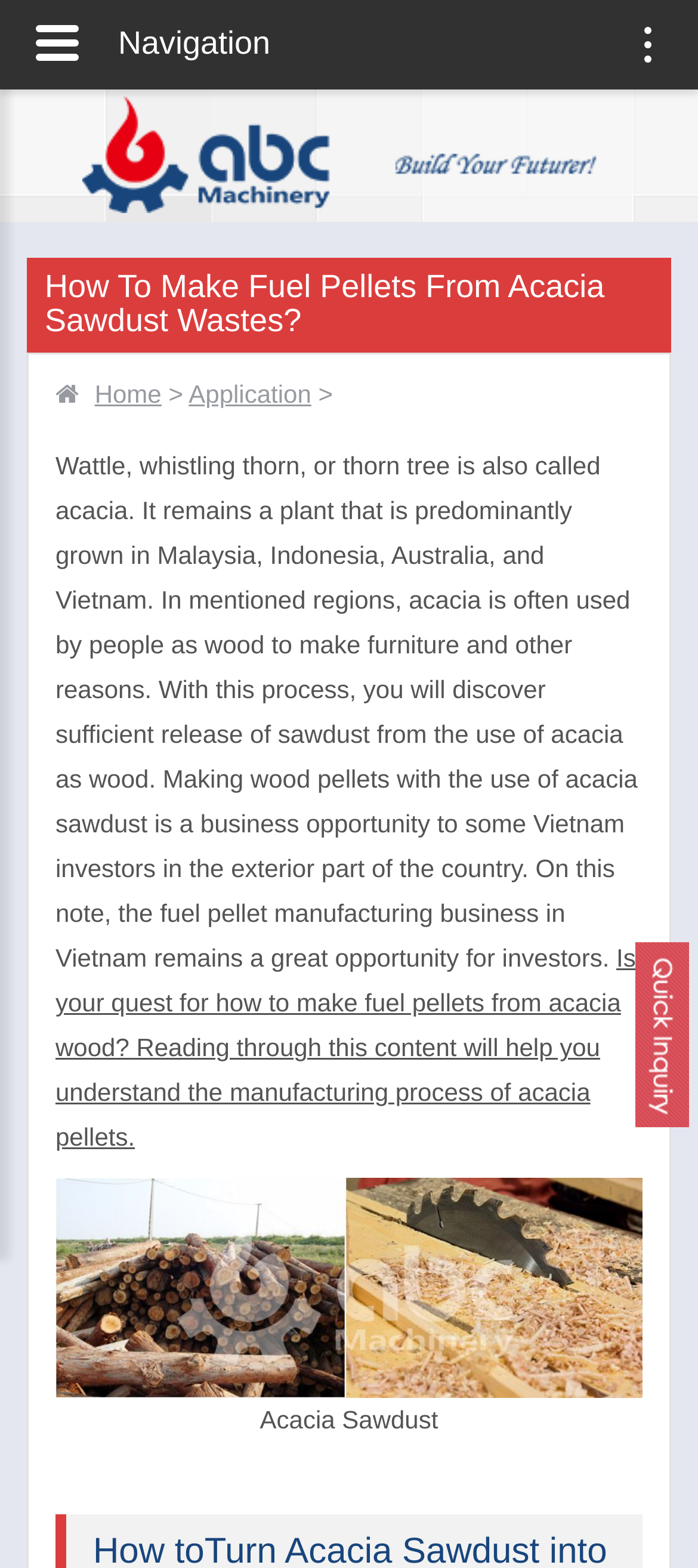What is acacia commonly used for?
Use the information from the image to give a detailed answer to the question.

According to the text, acacia is often used by people as wood to make furniture and other reasons, as mentioned in the regions of Malaysia, Indonesia, Australia, and Vietnam.